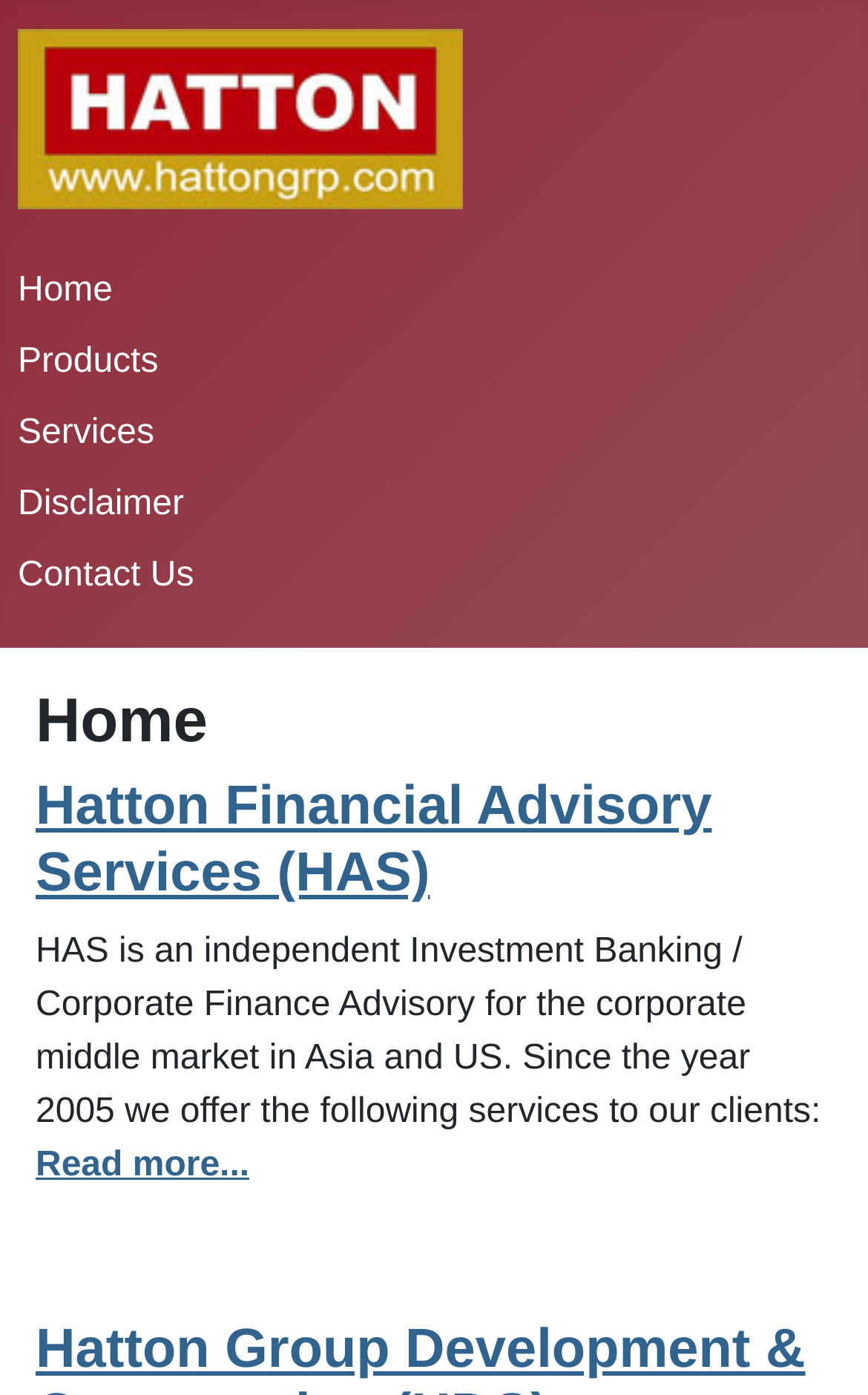How many main sections are there in the navigation menu?
From the details in the image, provide a complete and detailed answer to the question.

The navigation menu is located at the top of the webpage and consists of five main sections: 'Home', 'Products', 'Services', 'Disclaimer', and 'Contact Us'.